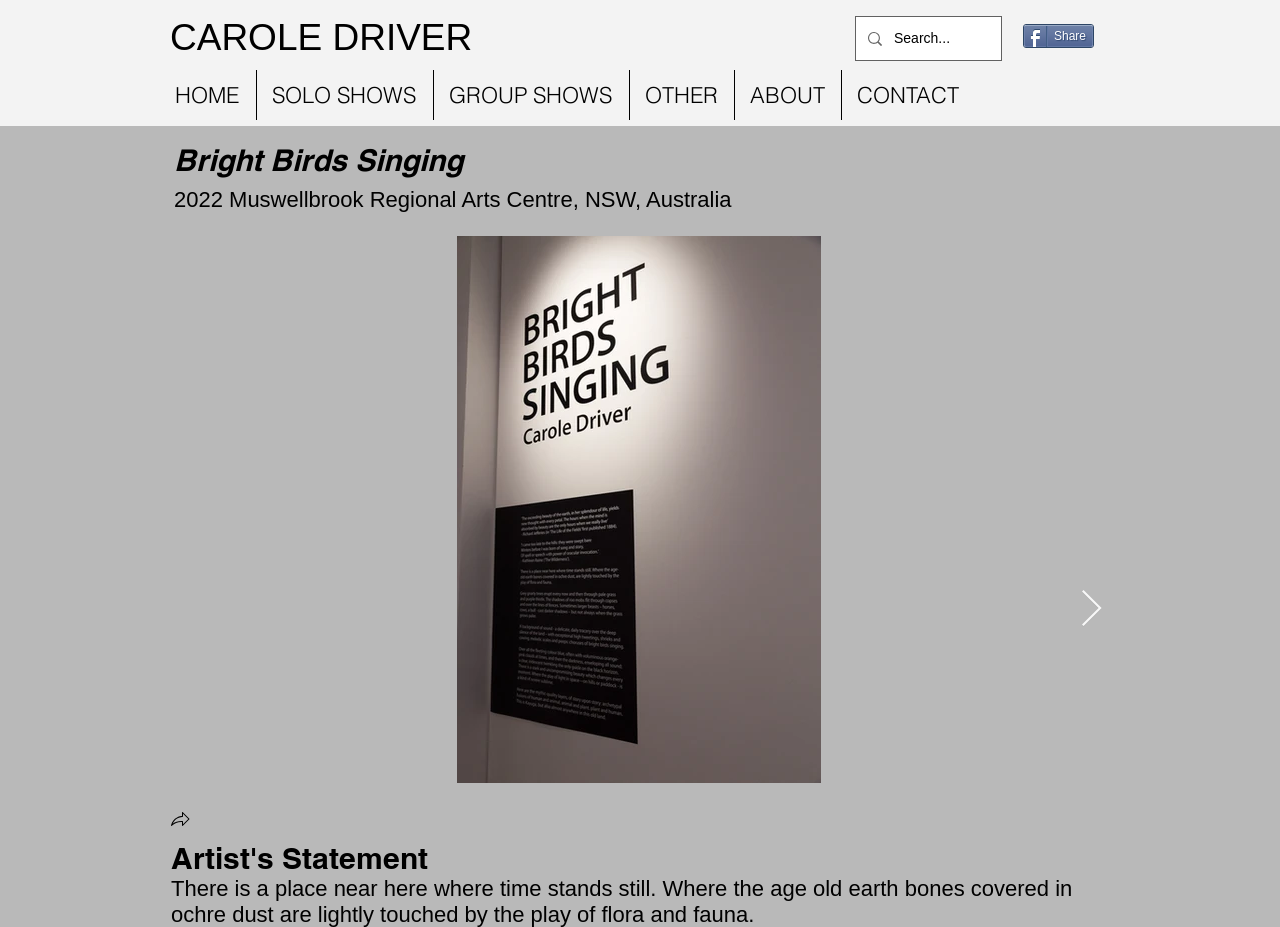Find the bounding box coordinates for the HTML element described in this sentence: "HOME". Provide the coordinates as four float numbers between 0 and 1, in the format [left, top, right, bottom].

[0.125, 0.076, 0.2, 0.129]